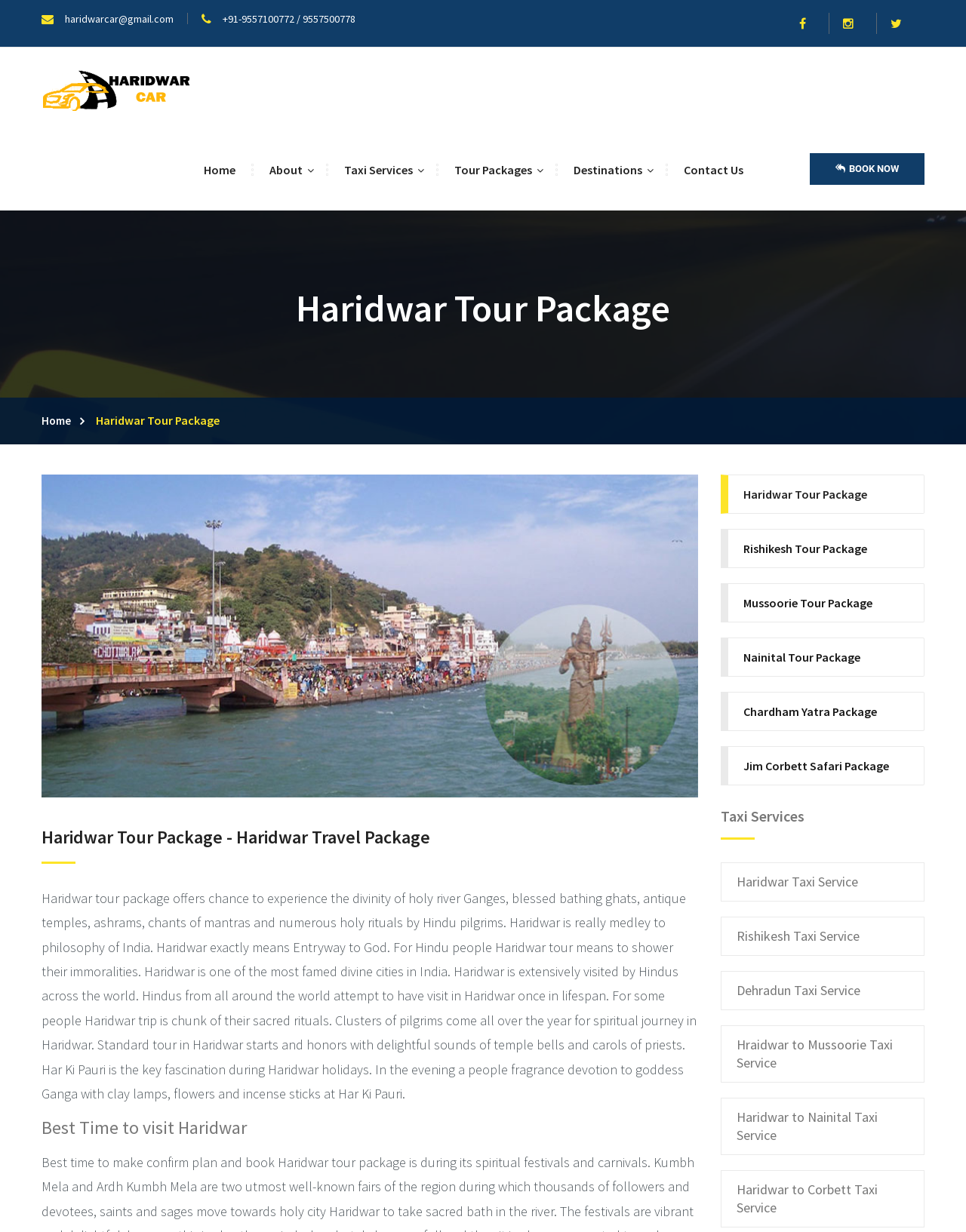Please specify the bounding box coordinates of the clickable region necessary for completing the following instruction: "Visit the hospital's Facebook page". The coordinates must consist of four float numbers between 0 and 1, i.e., [left, top, right, bottom].

None